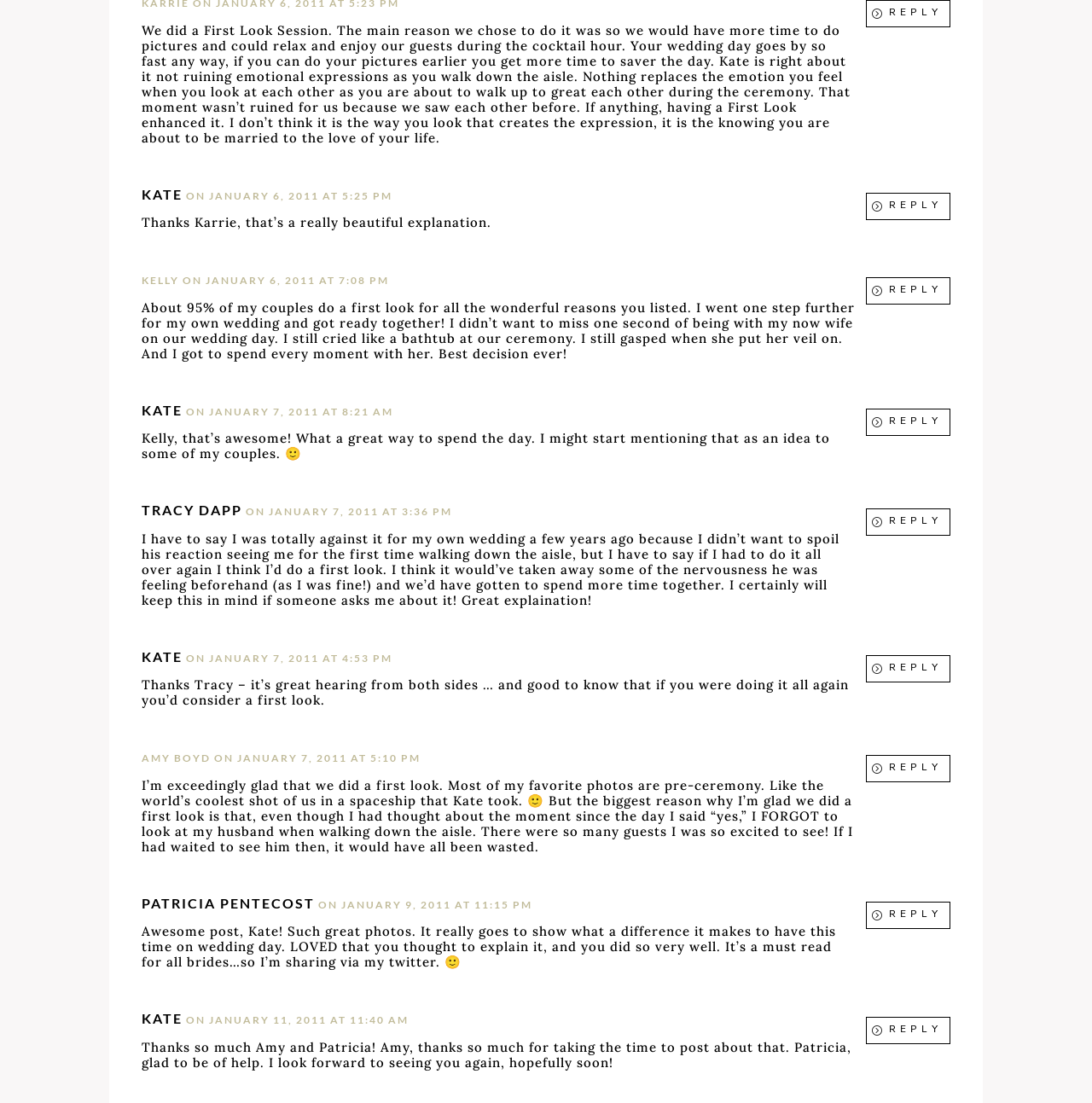Based on the element description: "Reply", identify the UI element and provide its bounding box coordinates. Use four float numbers between 0 and 1, [left, top, right, bottom].

[0.793, 0.175, 0.87, 0.199]